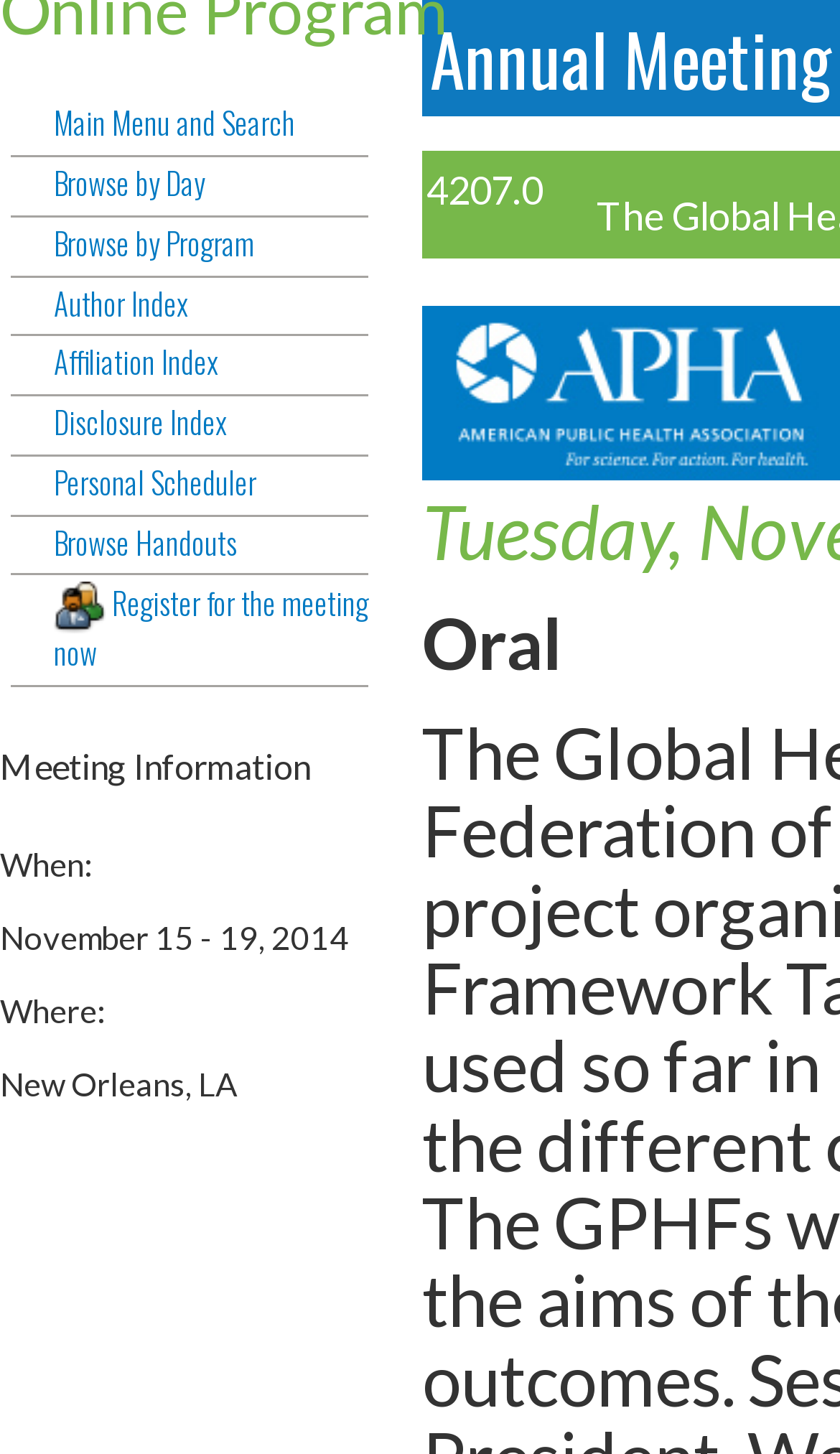Determine the bounding box coordinates for the HTML element described here: "Browse by Day".

[0.013, 0.113, 0.438, 0.149]